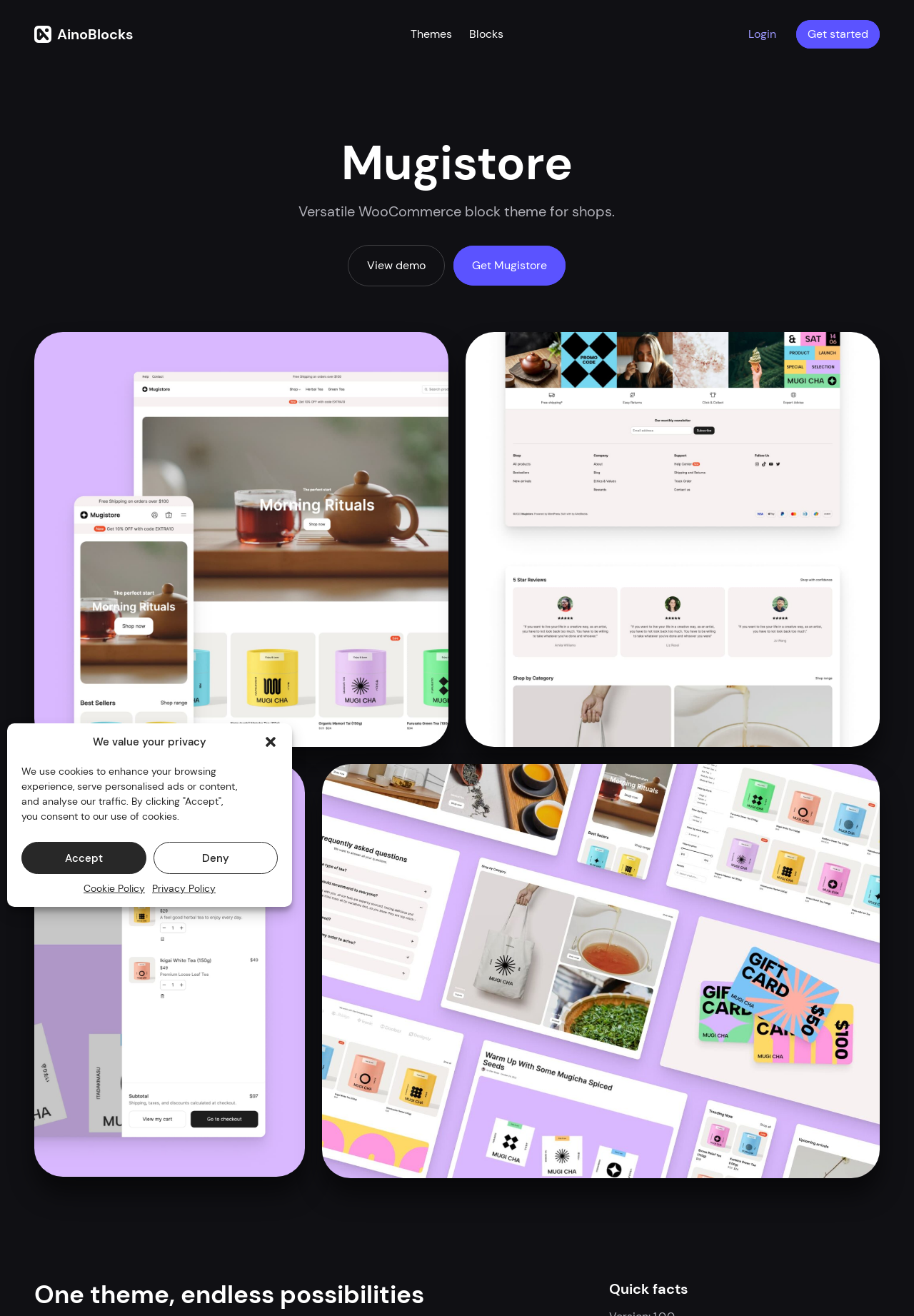How many images are displayed on the webpage?
Kindly give a detailed and elaborate answer to the question.

There are four figure elements on the webpage, each containing an image of the WordPress WooCommerce Block Theme. These images are located in different sections of the webpage.